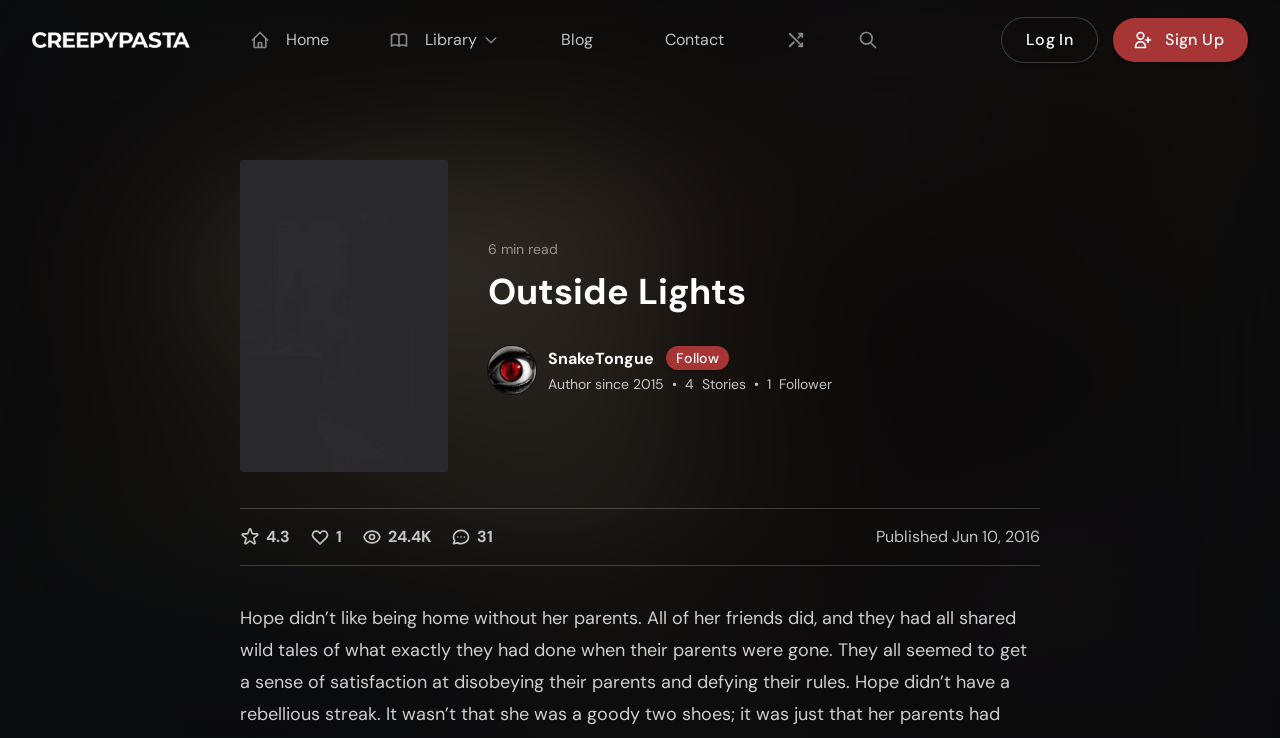Please determine the bounding box coordinates for the element with the description: "aria-label="Visit SnakeTongue's profile"".

[0.381, 0.468, 0.419, 0.533]